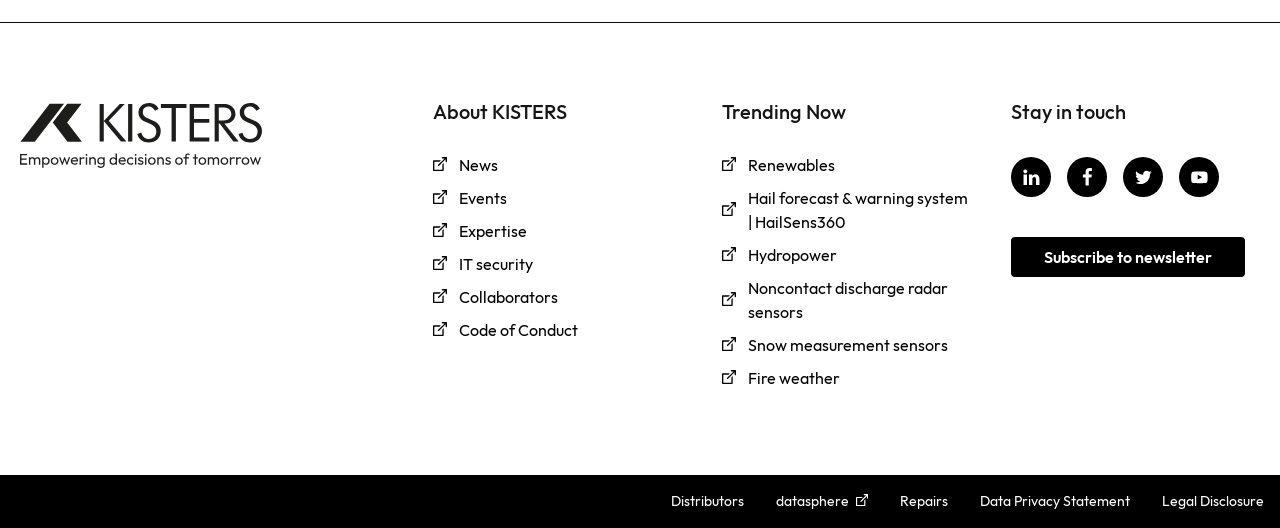How many links are there at the bottom of the page?
Please provide a single word or phrase in response based on the screenshot.

4